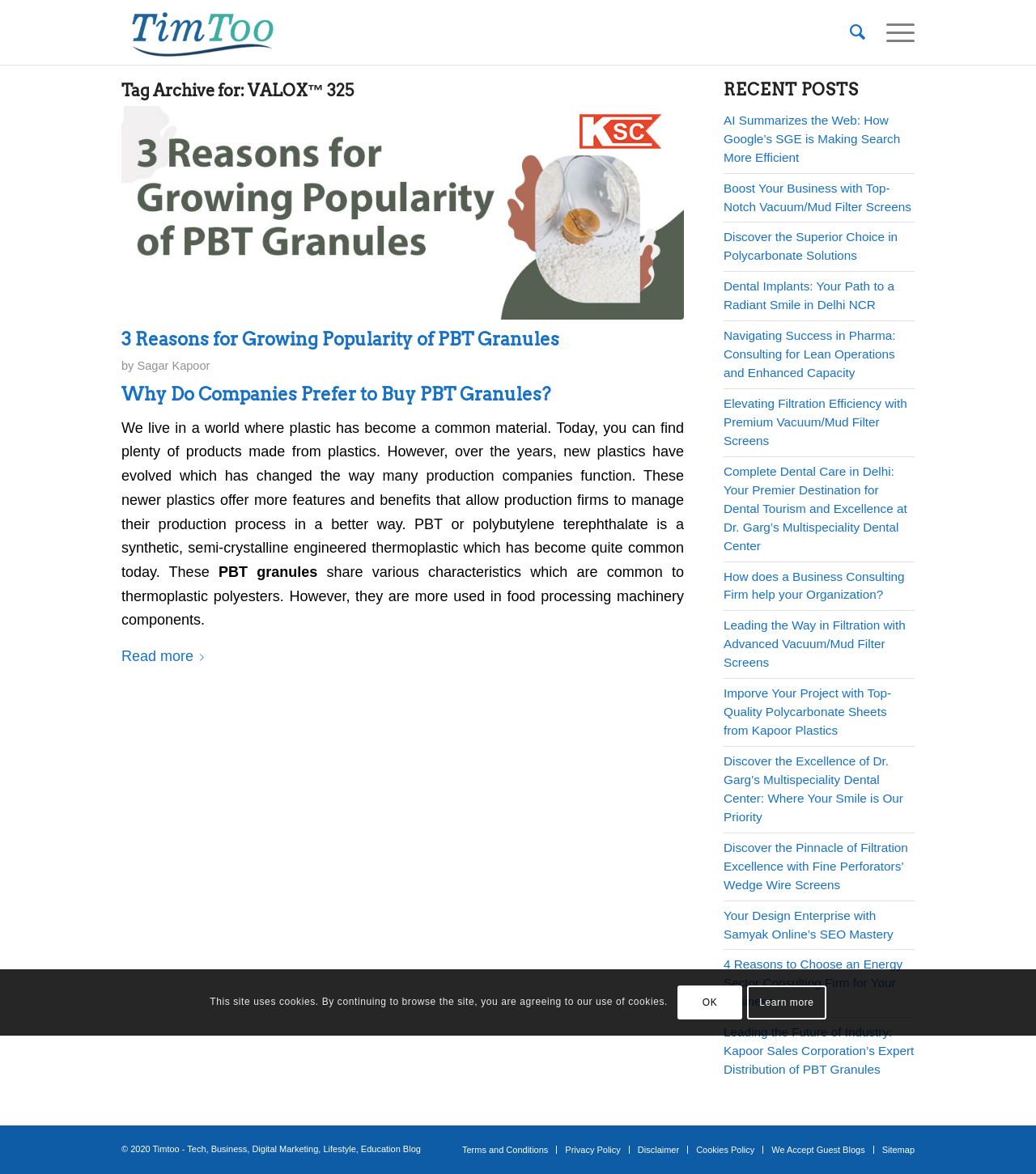Provide a one-word or short-phrase answer to the question:
How many recent posts are listed on the webpage?

12